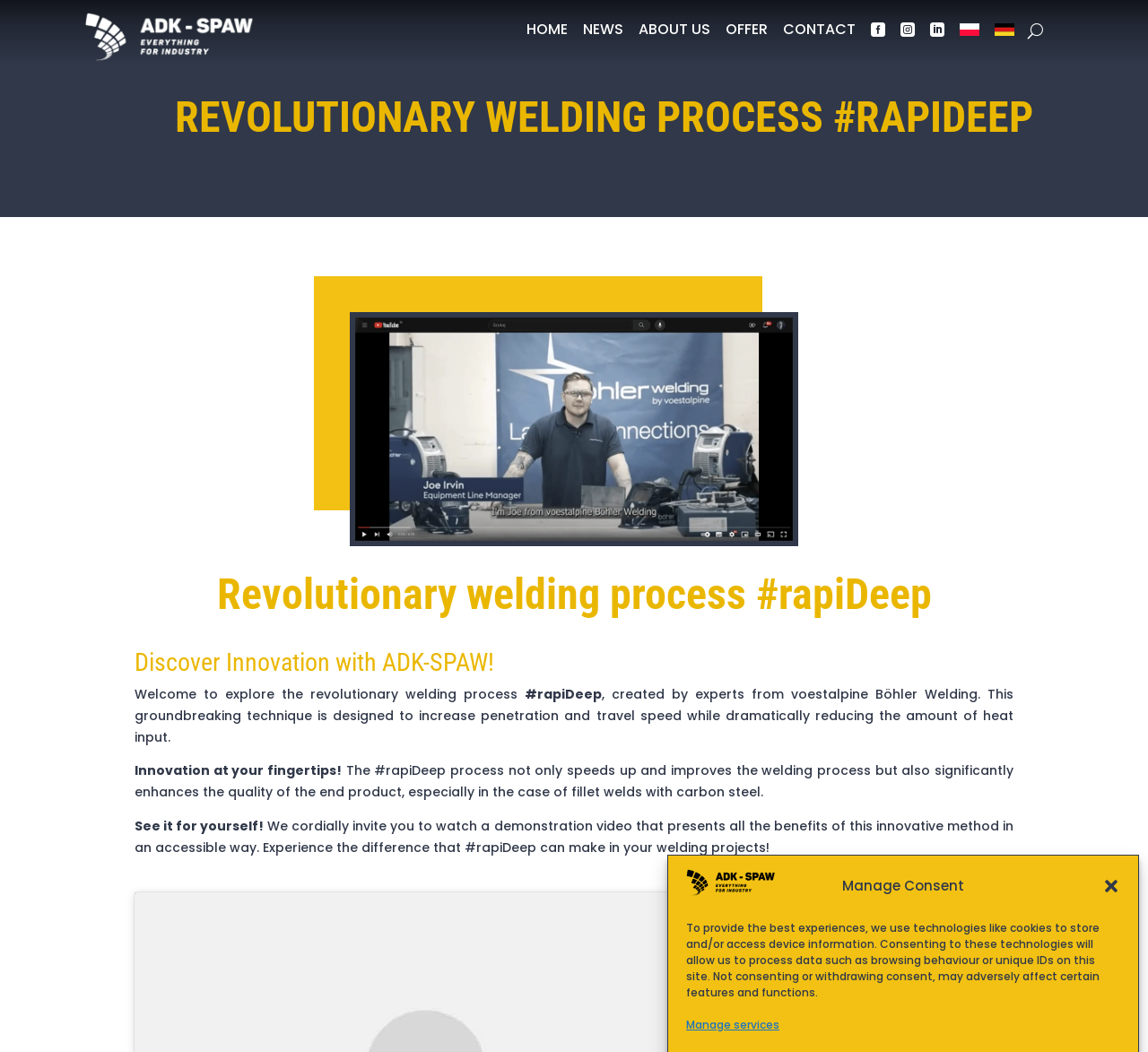Identify the bounding box coordinates of the area you need to click to perform the following instruction: "Click the 'Close dialogue' button".

[0.96, 0.833, 0.976, 0.85]